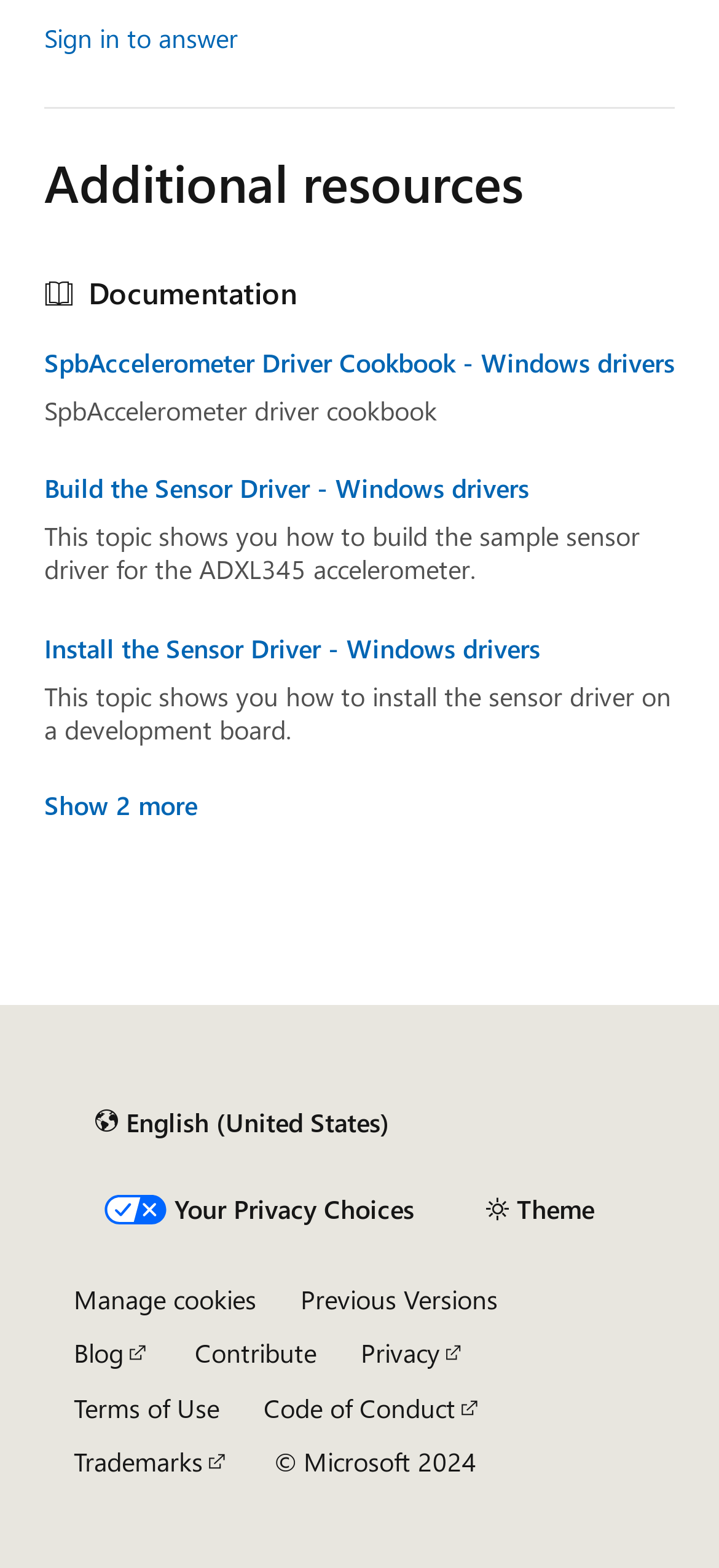Determine the bounding box coordinates for the UI element described. Format the coordinates as (top-left x, top-left y, bottom-right x, bottom-right y) and ensure all values are between 0 and 1. Element description: Sign in to answer

[0.062, 0.009, 0.331, 0.039]